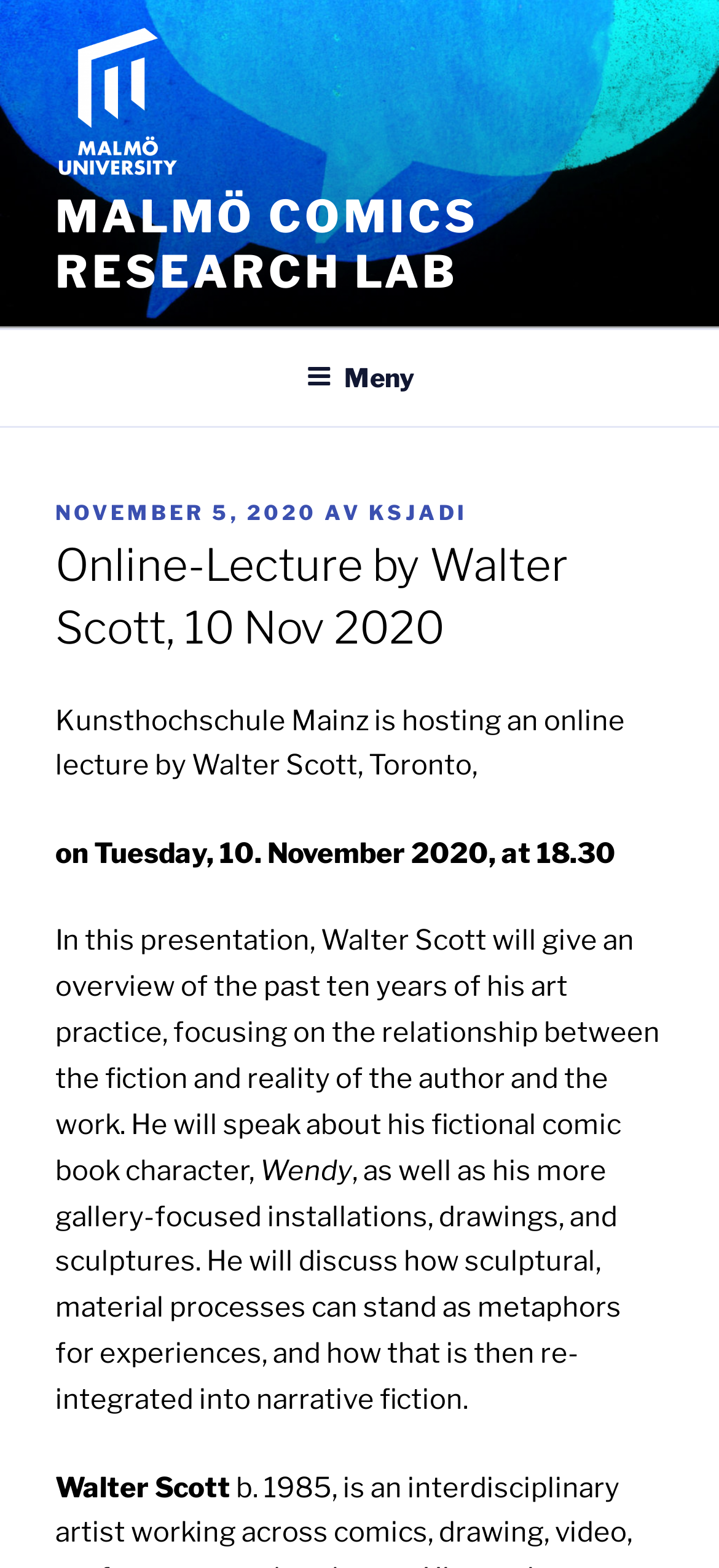Provide a brief response using a word or short phrase to this question:
What is the date mentioned in the header?

November 5, 2020